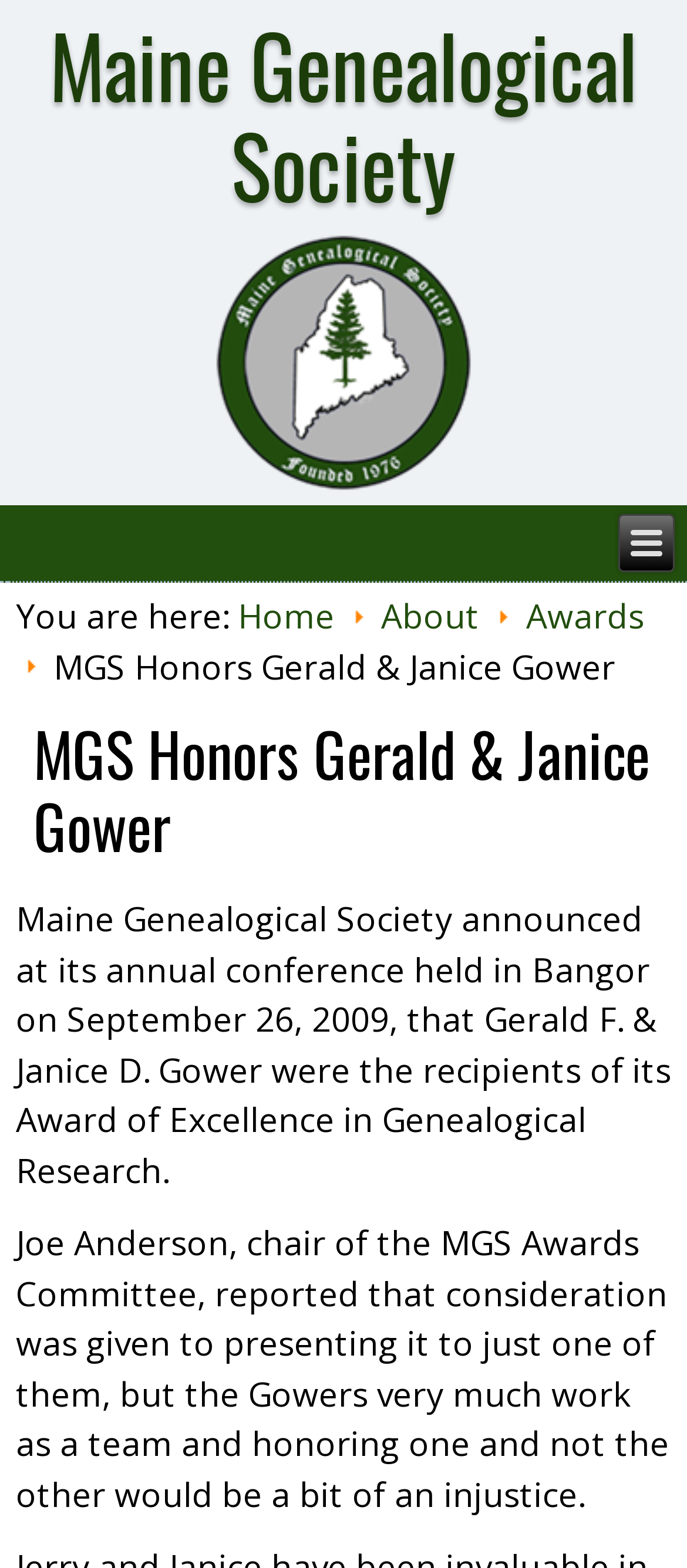Where was the annual conference held?
Kindly answer the question with as much detail as you can.

I found the answer by reading the text content of the StaticText element which states that 'Maine Genealogical Society announced at its annual conference held in Bangor on September 26, 2009'.